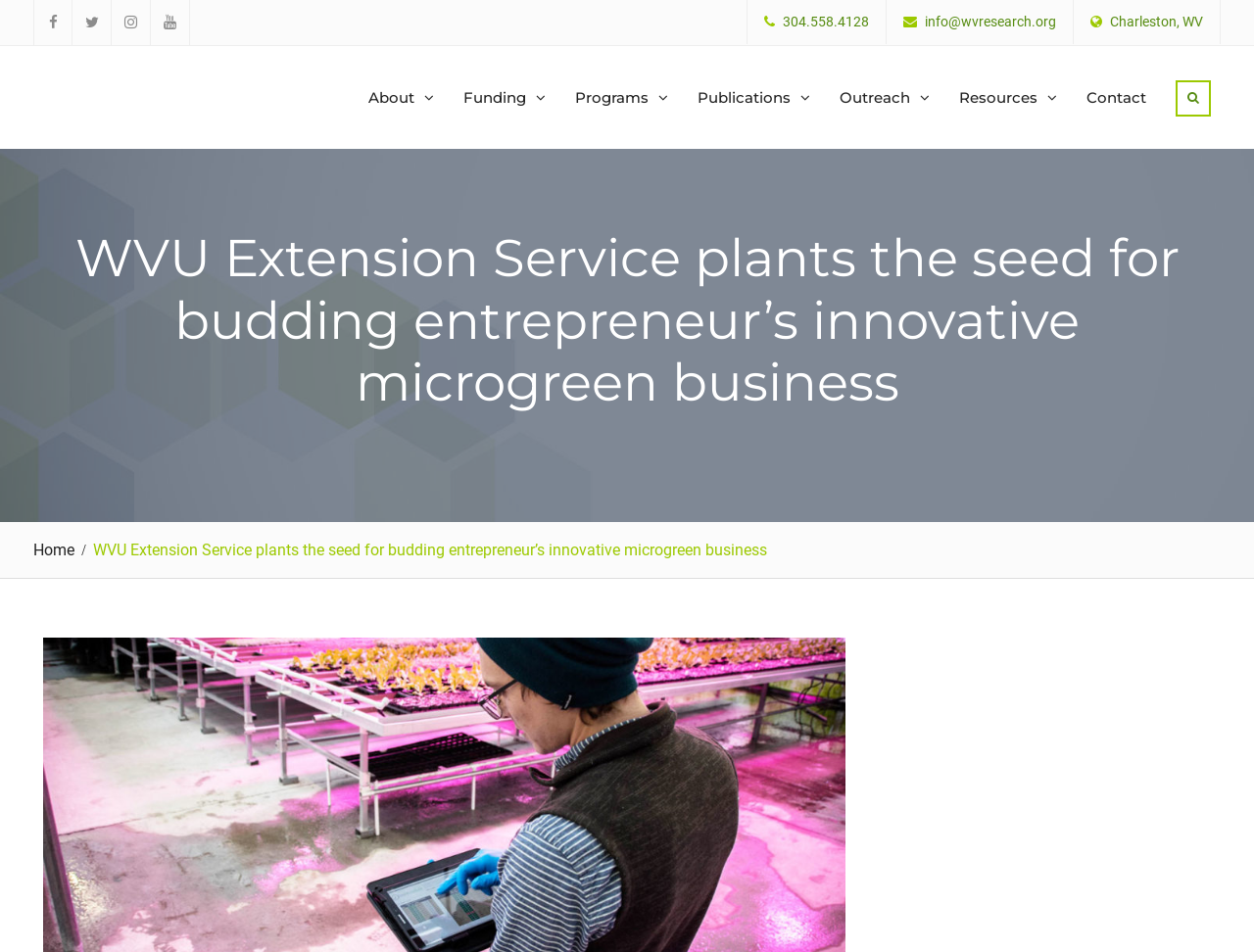Can you specify the bounding box coordinates for the region that should be clicked to fulfill this instruction: "Click to post a project".

None